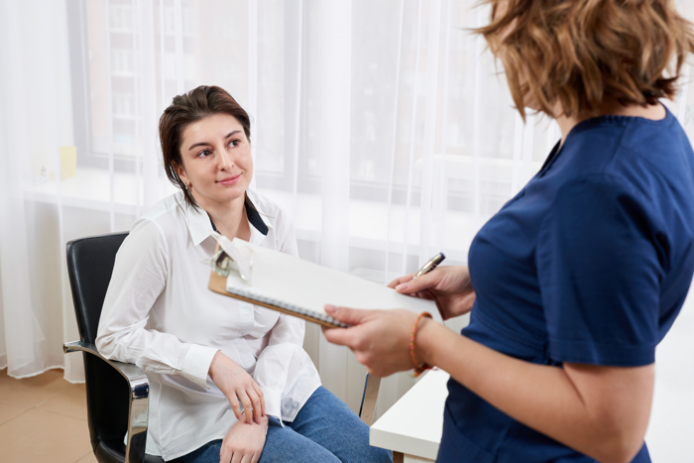Explain all the elements you observe in the image.

In the image, a young woman sits in a modern, well-lit doctor's office, leaning slightly forward in her chair and displaying an attentive expression as she engages in conversation. She has shoulder-length, dark brown hair and is wearing a white button-up shirt, suggesting a casual yet professional look. Opposite her stands a healthcare professional, dressed in a navy blue uniform, holding a clipboard in one hand while taking notes with a pen in the other. The setting is bright, with soft natural light streaming through large windows, enhancing the warm and inviting atmosphere. This interaction reflects a typical consultation scenario, likely discussing health-related topics, as indicated by the context of contraception and the use of contraceptive implants mentioned nearby. The caption also credits the illustration to Maria Kray from Mostphotos, placing emphasis on the professional context of this encounter.